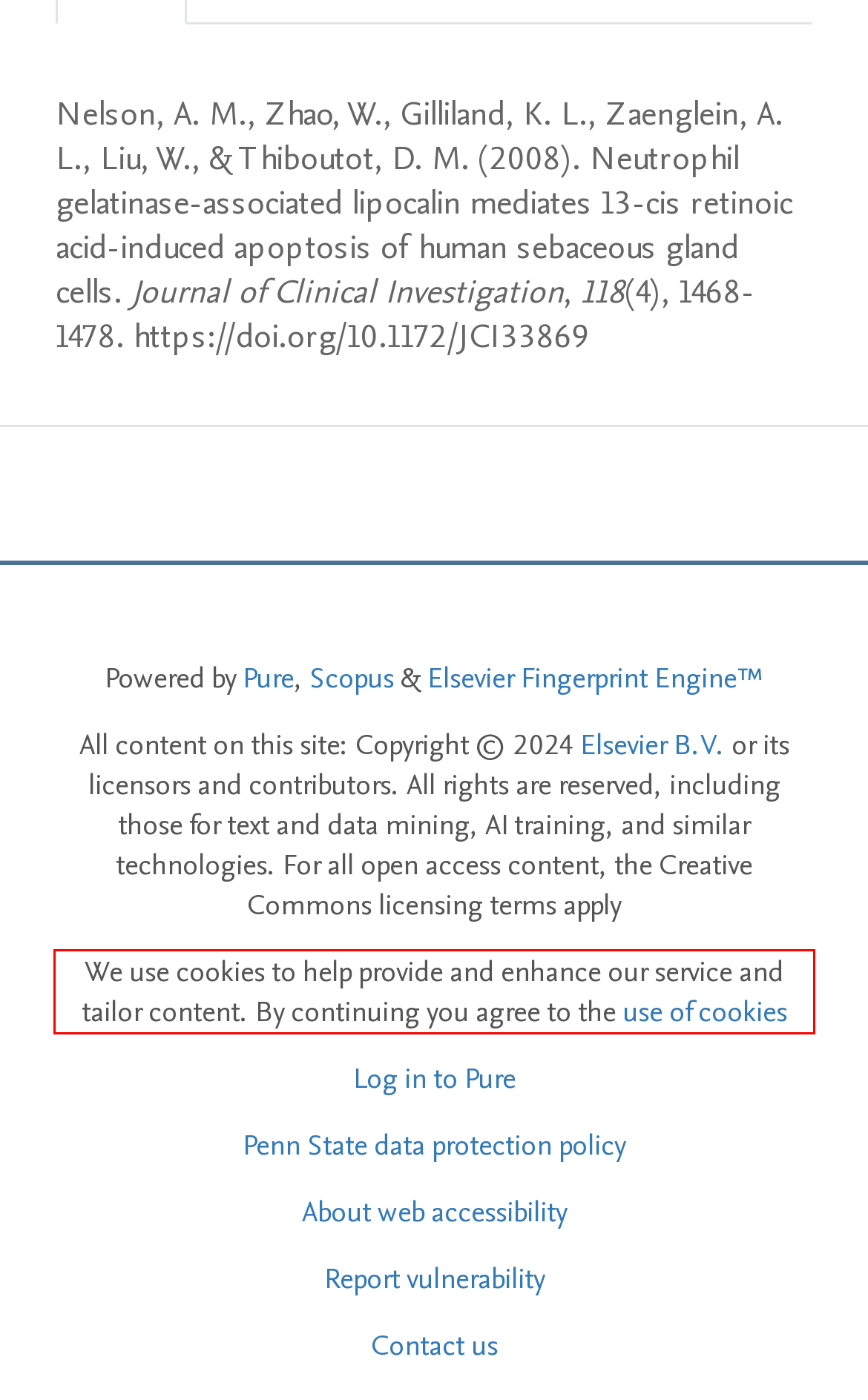Please identify and extract the text content from the UI element encased in a red bounding box on the provided webpage screenshot.

We use cookies to help provide and enhance our service and tailor content. By continuing you agree to the use of cookies